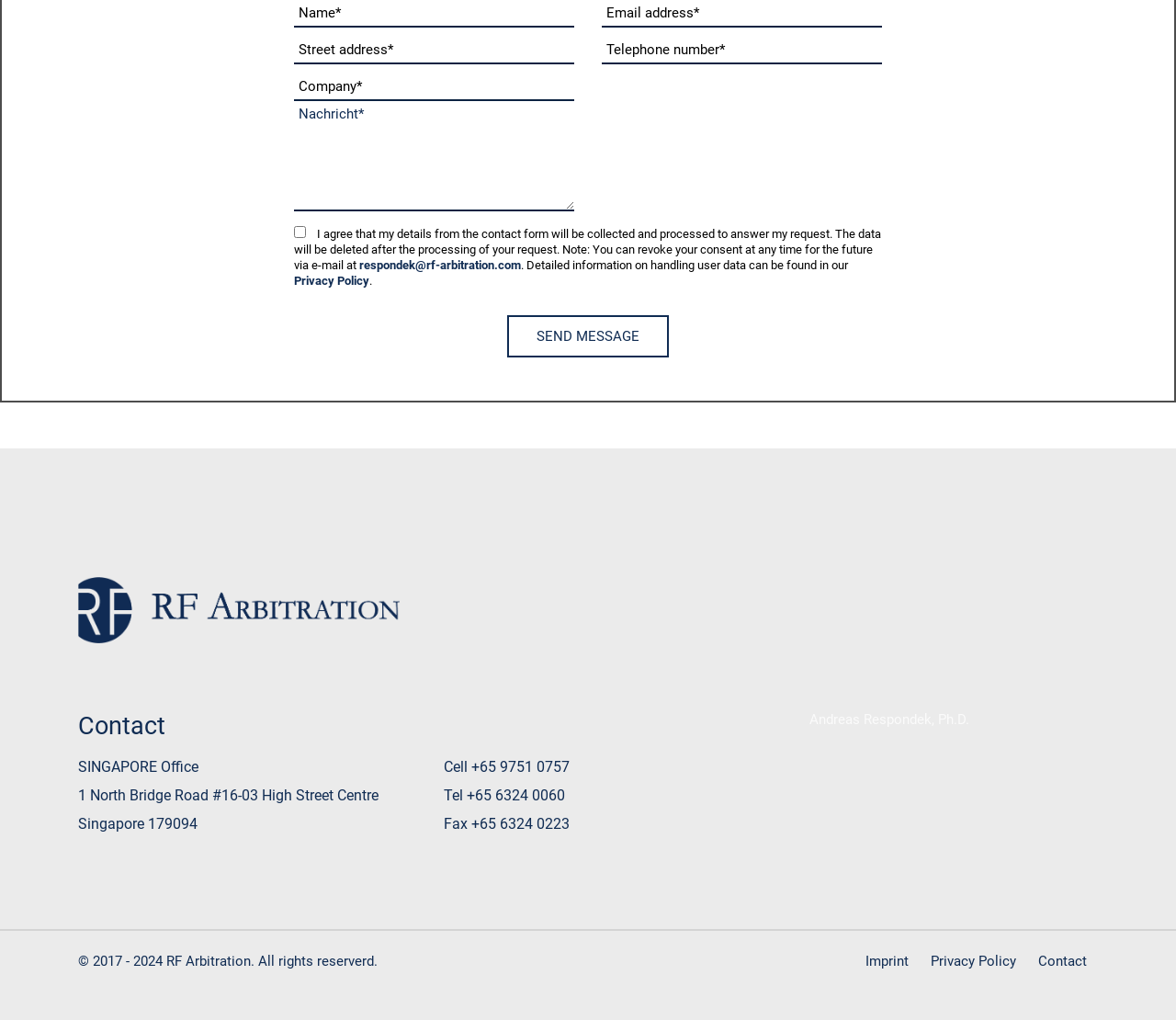What is the purpose of the contact form?
Based on the screenshot, provide a one-word or short-phrase response.

To send a message